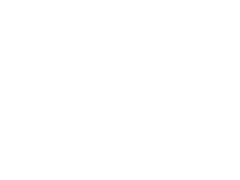Where is Mindways Consulting located?
Kindly offer a comprehensive and detailed response to the question.

The location of Mindways Consulting is specified in the nearby text, which is 'Nehru Place, Delhi', providing the geographical context of the consultancy.